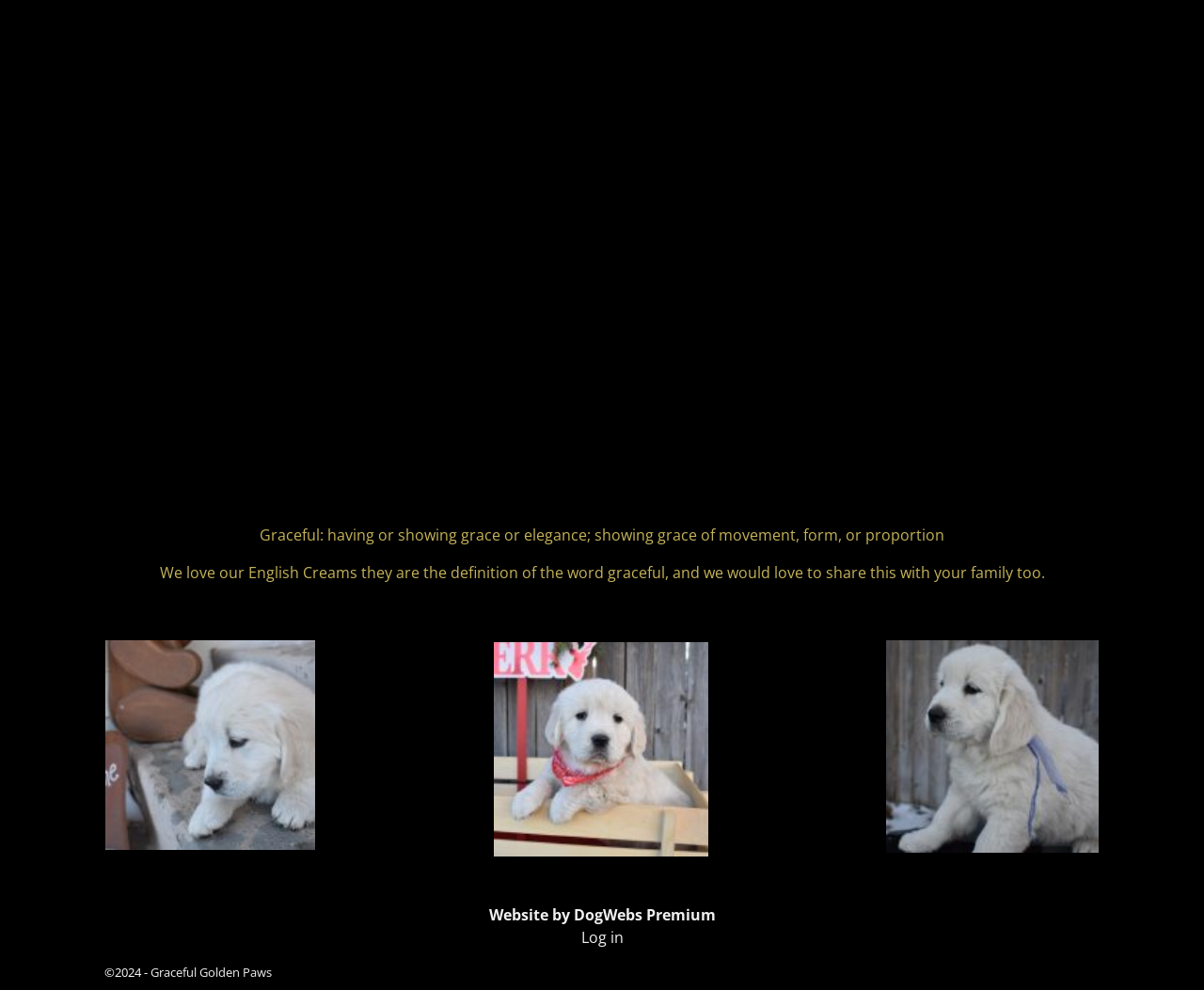Look at the image and write a detailed answer to the question: 
What is the definition of the word 'graceful'?

The definition of the word 'graceful' can be found in the second StaticText element, which states 'having or showing grace or elegance; showing grace of movement, form, or proportion'.